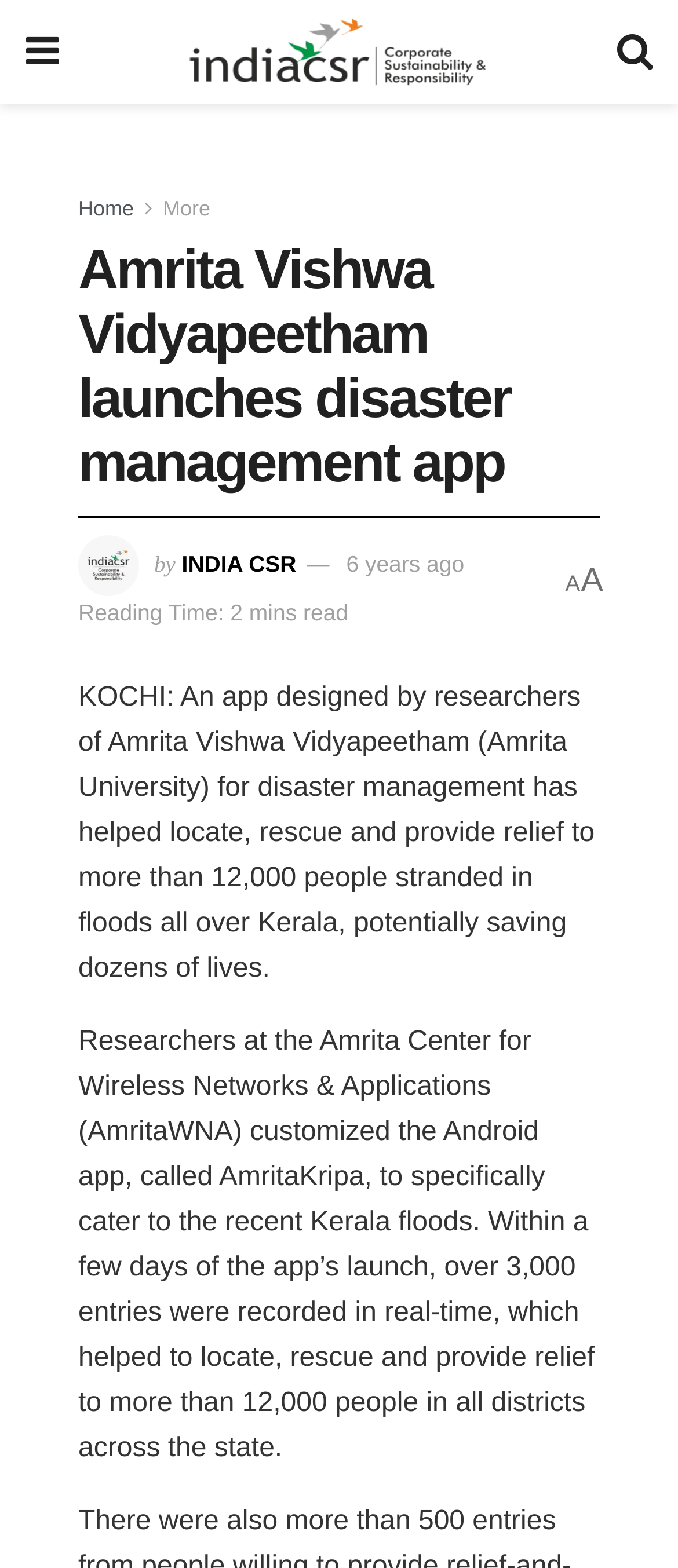Identify the bounding box for the described UI element. Provide the coordinates in (top-left x, top-left y, bottom-right x, bottom-right y) format with values ranging from 0 to 1: 6 years ago

[0.511, 0.352, 0.685, 0.368]